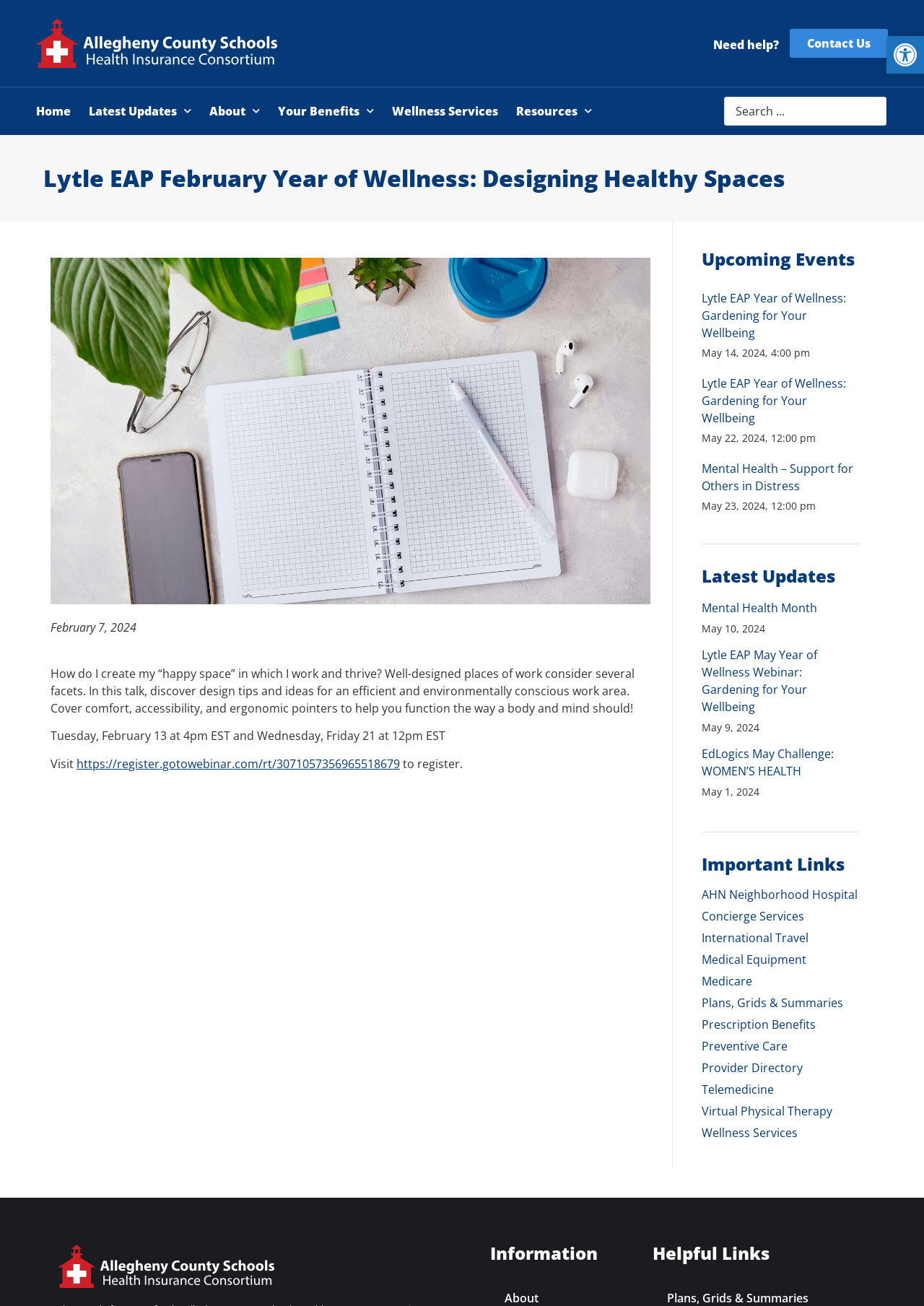How many important links are listed?
Provide a detailed answer to the question, using the image to inform your response.

I counted the number of links under the 'Important Links' heading, which include 'AHN Neighborhood Hospital', 'Concierge Services', and others, and found that there are 12 important links listed.